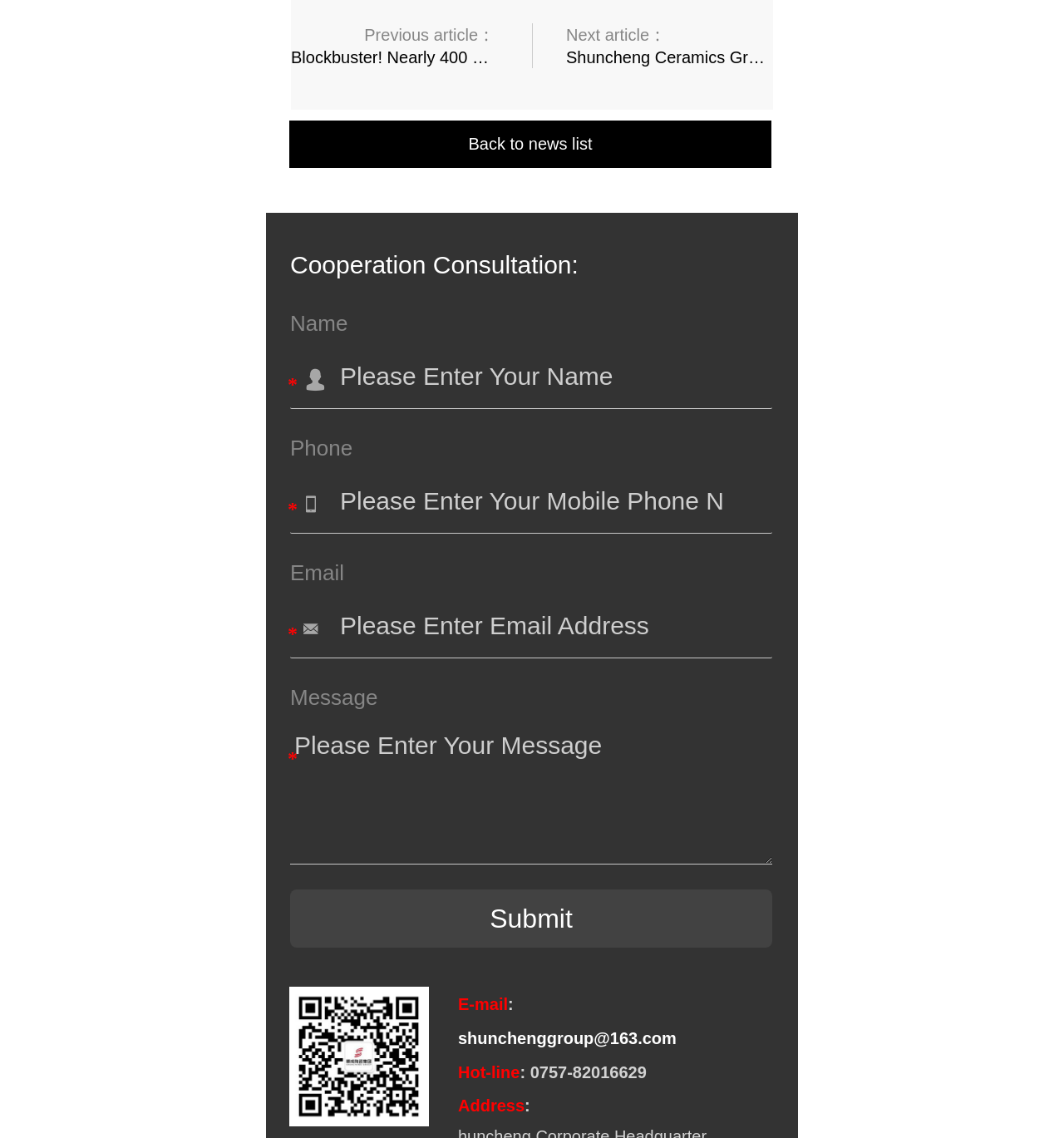What is the purpose of this webpage?
Provide a detailed and extensive answer to the question.

Based on the webpage structure and the presence of input fields for name, phone, email, and message, it appears that the purpose of this webpage is to provide a contact form for users to reach out to the organization or individual.